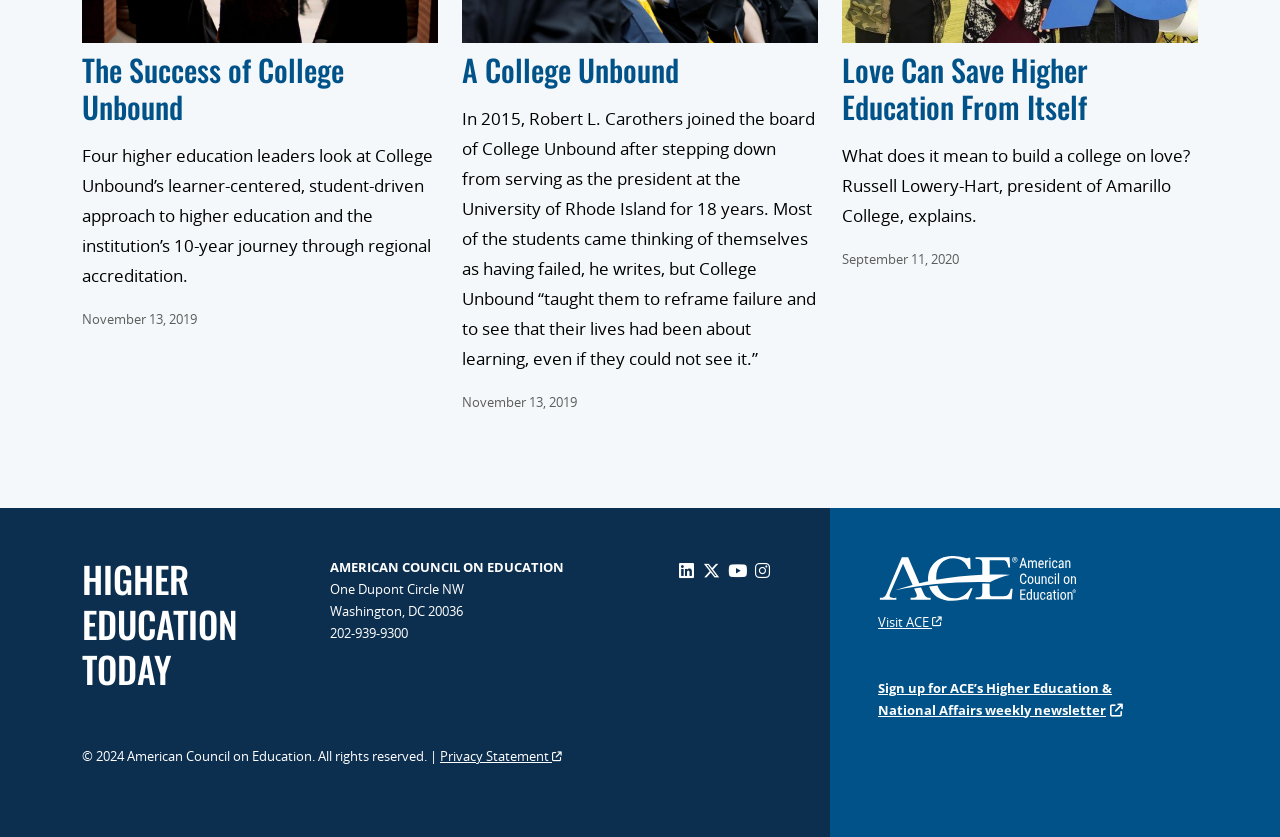Show the bounding box coordinates for the HTML element described as: "aria-label="YouTube" title="YouTube"".

[0.569, 0.668, 0.583, 0.696]